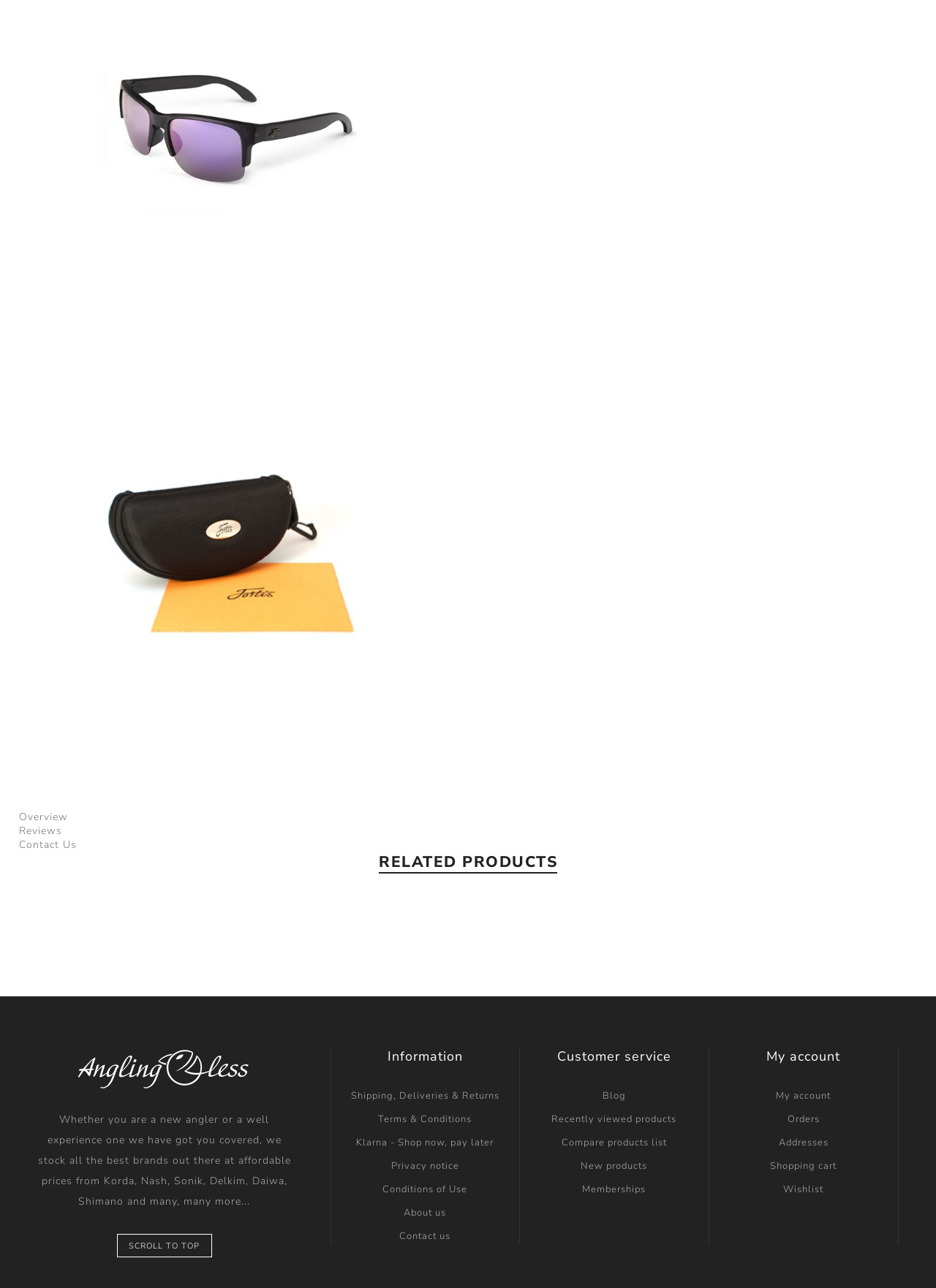Using the provided element description: "Shipping, Deliveries & Returns", identify the bounding box coordinates. The coordinates should be four floats between 0 and 1 in the order [left, top, right, bottom].

[0.375, 0.786, 0.533, 0.804]